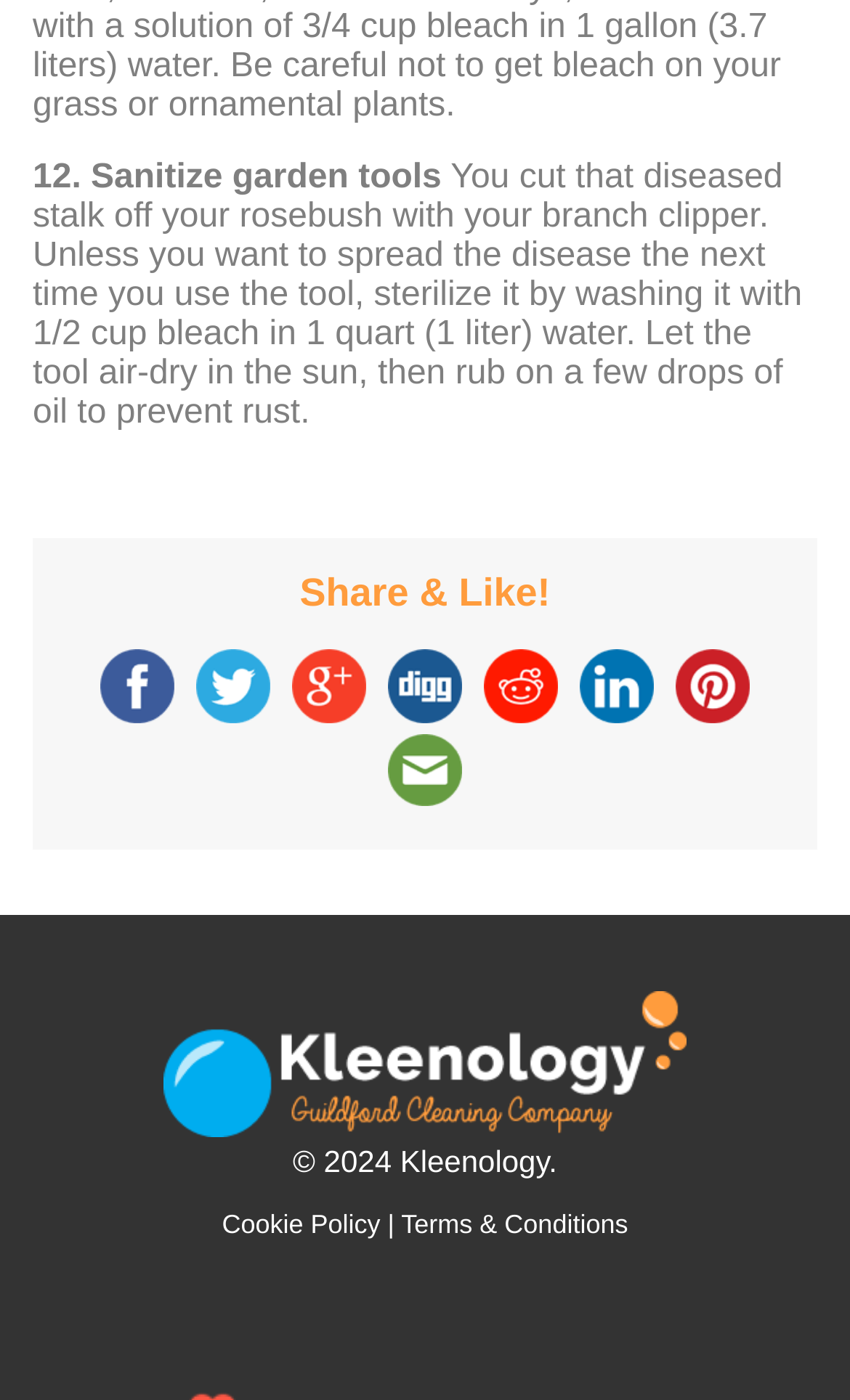Please determine the bounding box coordinates of the element's region to click in order to carry out the following instruction: "Check LinkedIn". The coordinates should be four float numbers between 0 and 1, i.e., [left, top, right, bottom].

[0.675, 0.464, 0.777, 0.516]